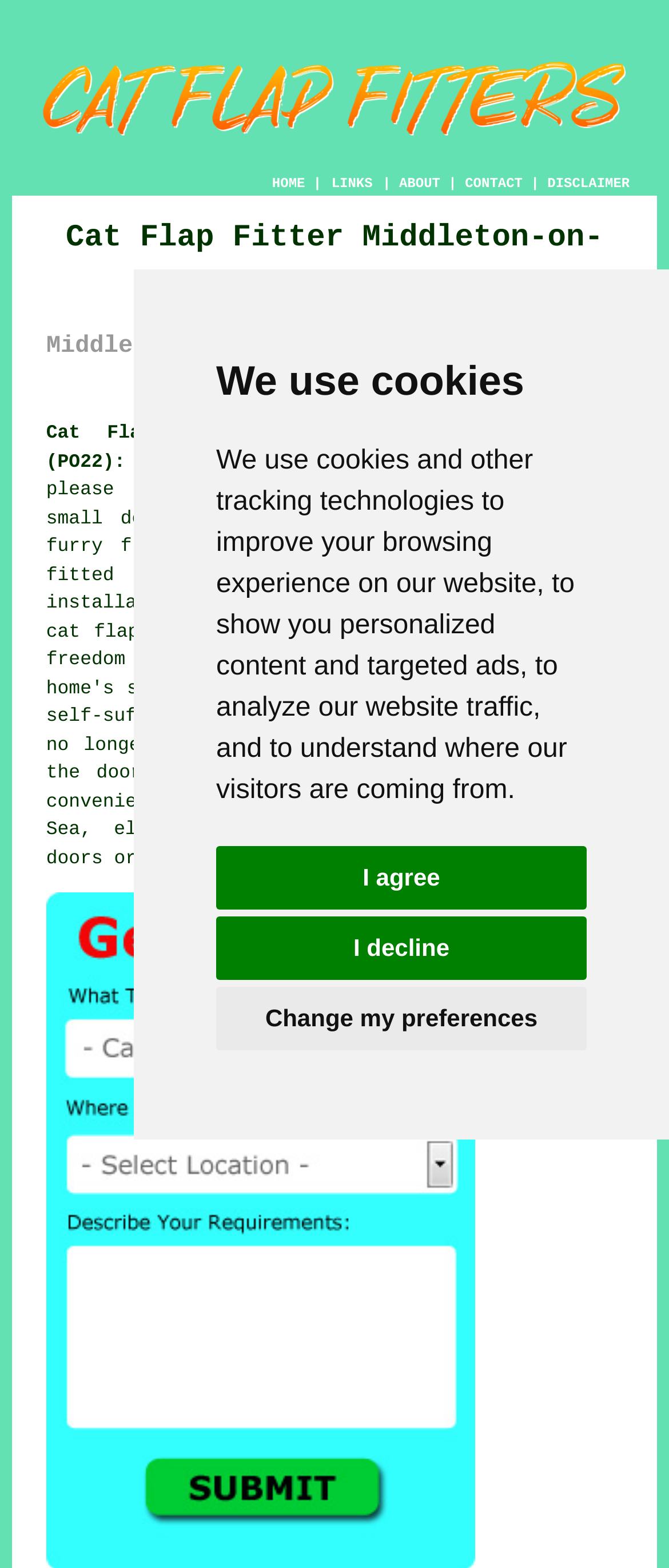Show the bounding box coordinates of the element that should be clicked to complete the task: "click the DISCLAIMER link".

[0.818, 0.112, 0.941, 0.122]